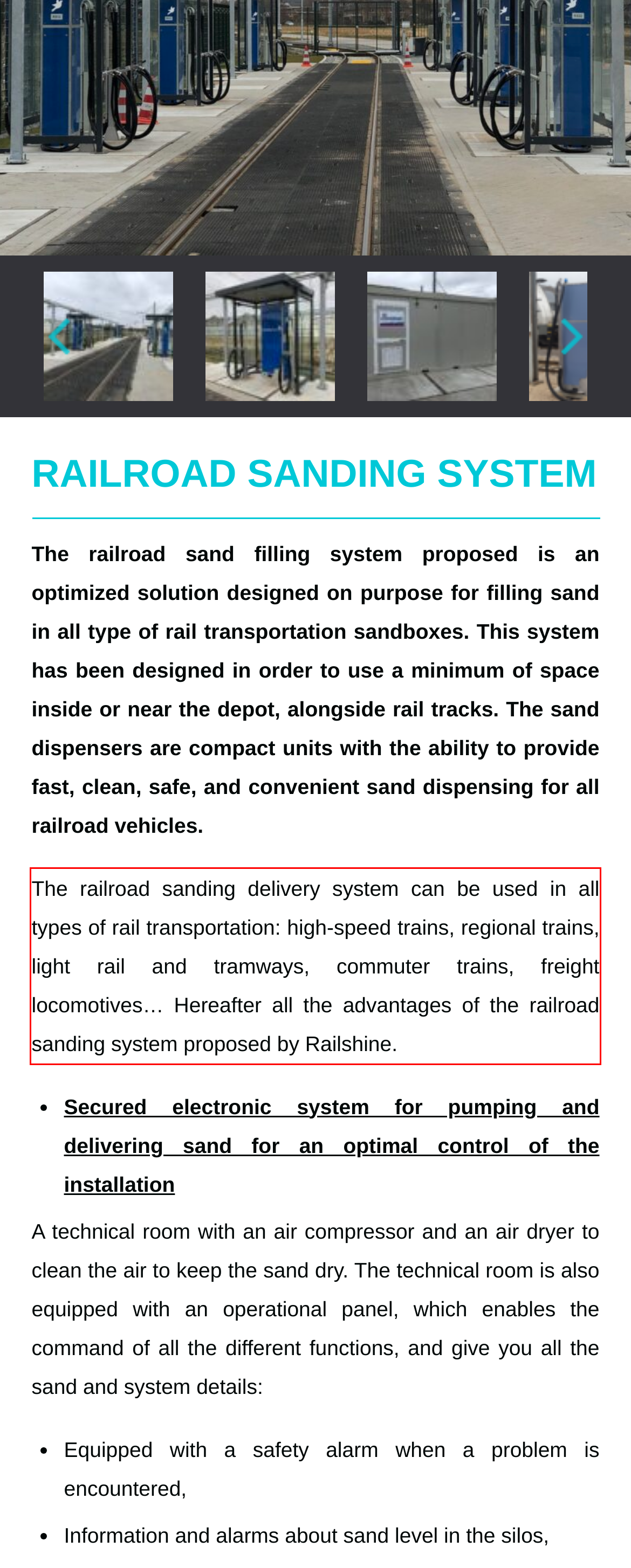Observe the screenshot of the webpage that includes a red rectangle bounding box. Conduct OCR on the content inside this red bounding box and generate the text.

The railroad sanding delivery system can be used in all types of rail transportation: high-speed trains, regional trains, light rail and tramways, commuter trains, freight locomotives… Hereafter all the advantages of the railroad sanding system proposed by Railshine.